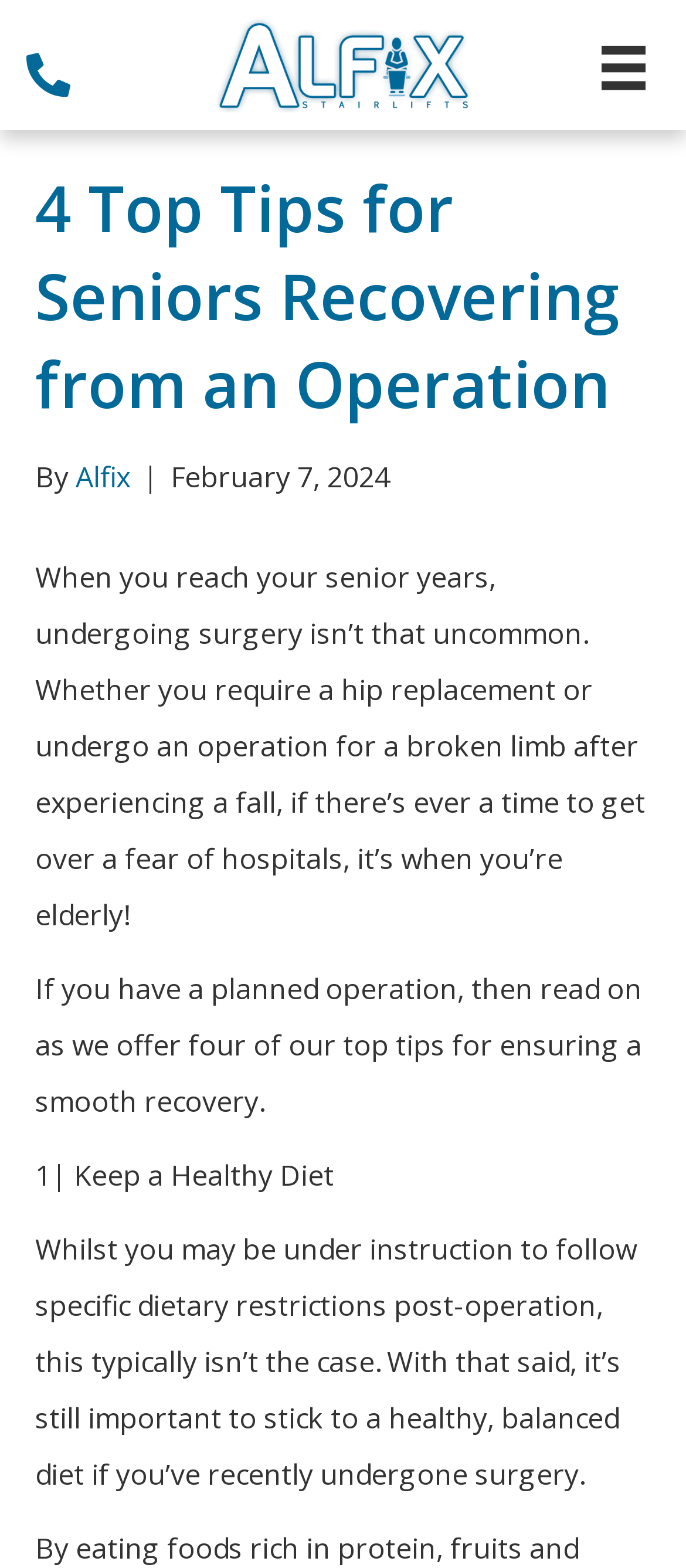Predict the bounding box coordinates of the UI element that matches this description: "Alfix". The coordinates should be in the format [left, top, right, bottom] with each value between 0 and 1.

[0.11, 0.291, 0.19, 0.316]